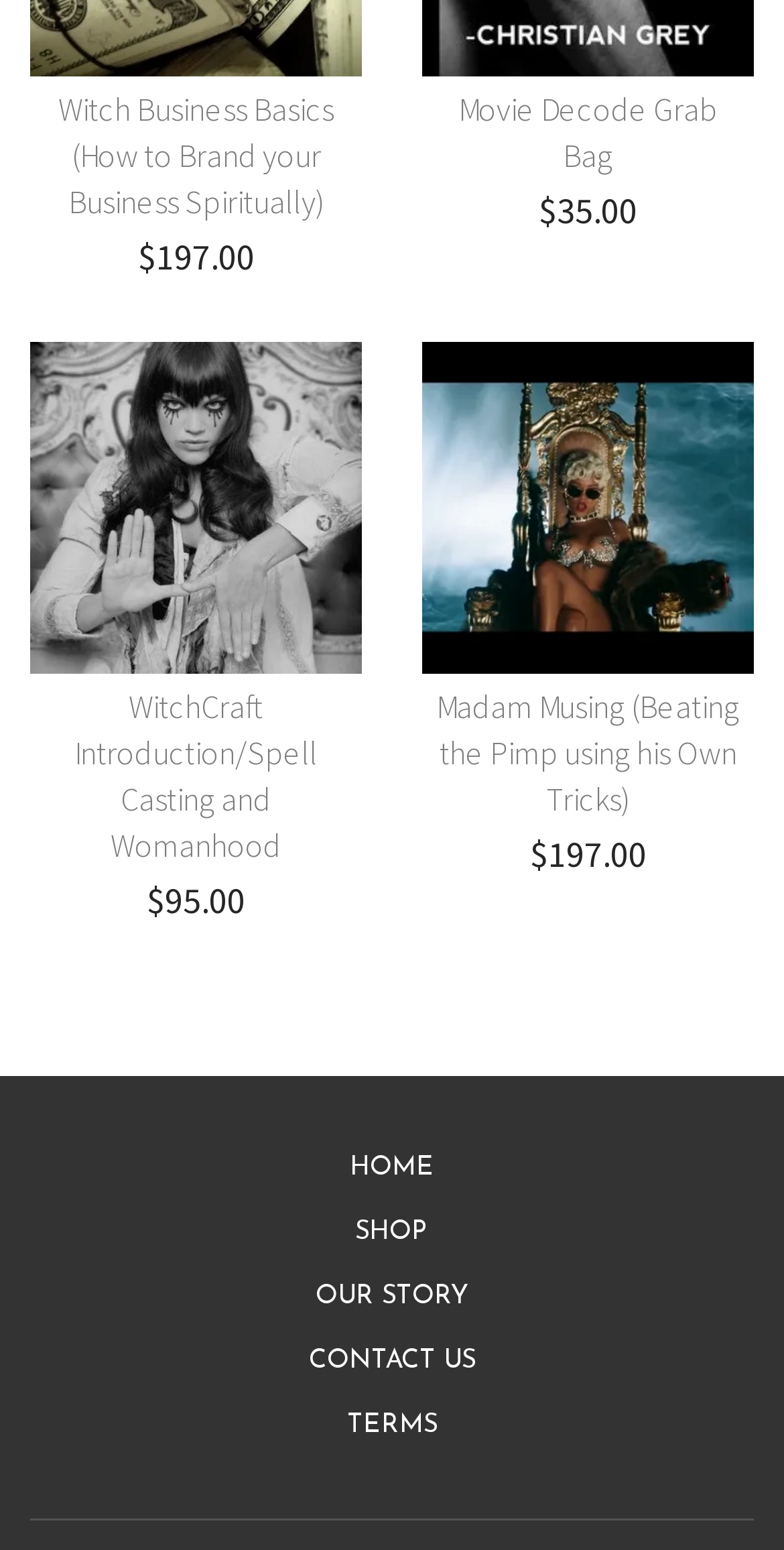Refer to the image and offer a detailed explanation in response to the question: What is the most expensive item listed?

The prices of the two items listed are $95.00 and $197.00. By comparing these prices, we can determine that Madam Musing is the most expensive item listed at $197.00.